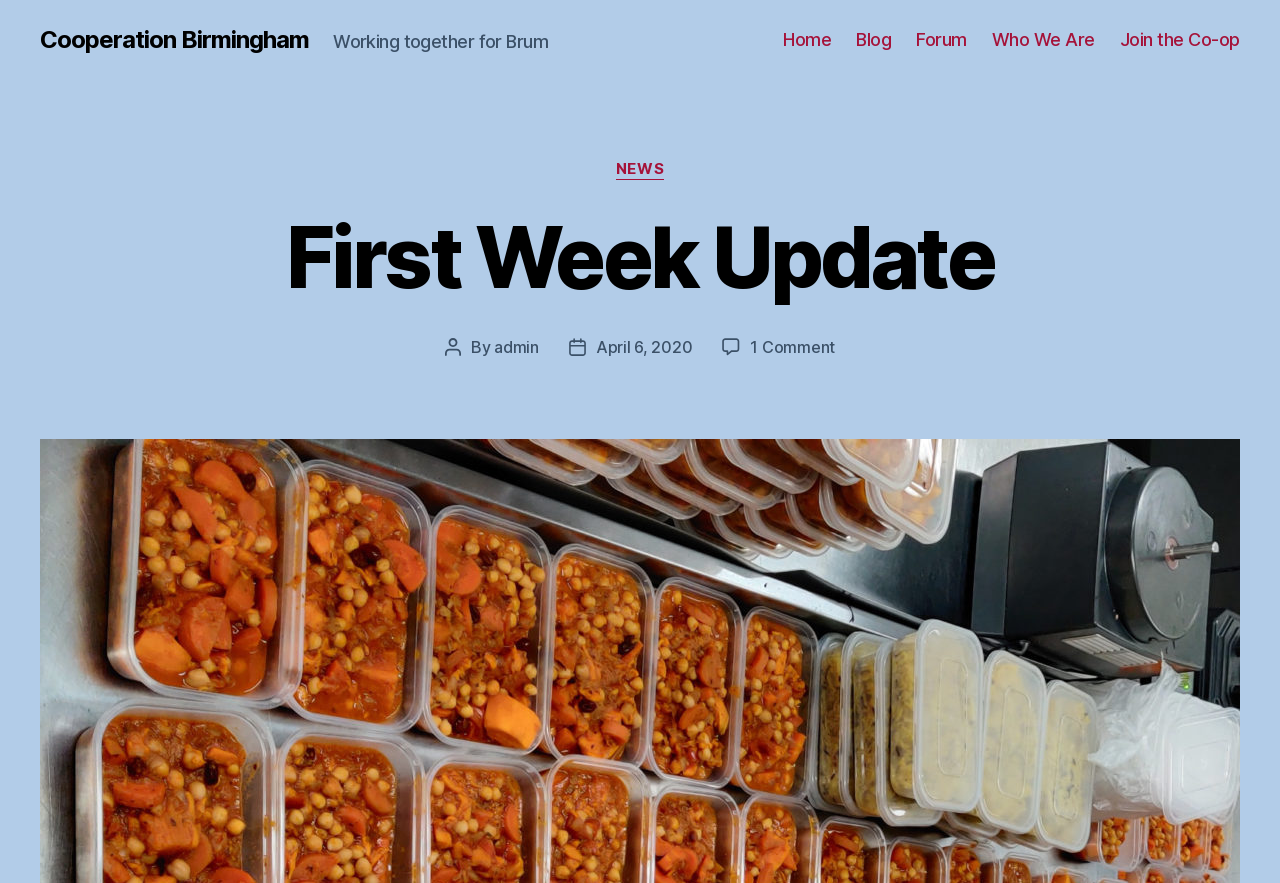Locate the bounding box of the UI element described in the following text: "Cooperation Birmingham".

[0.031, 0.032, 0.241, 0.059]